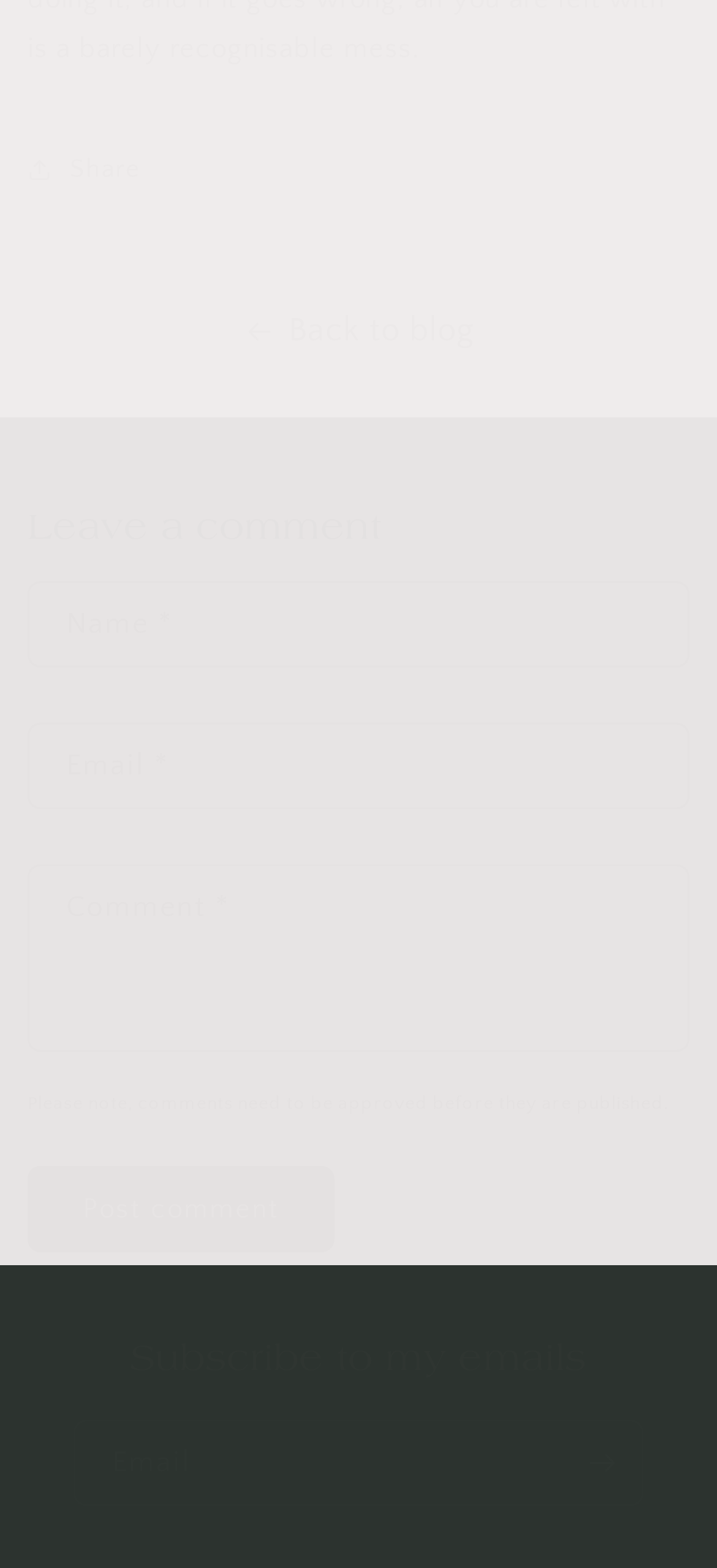Please respond in a single word or phrase: 
How many buttons are there?

3